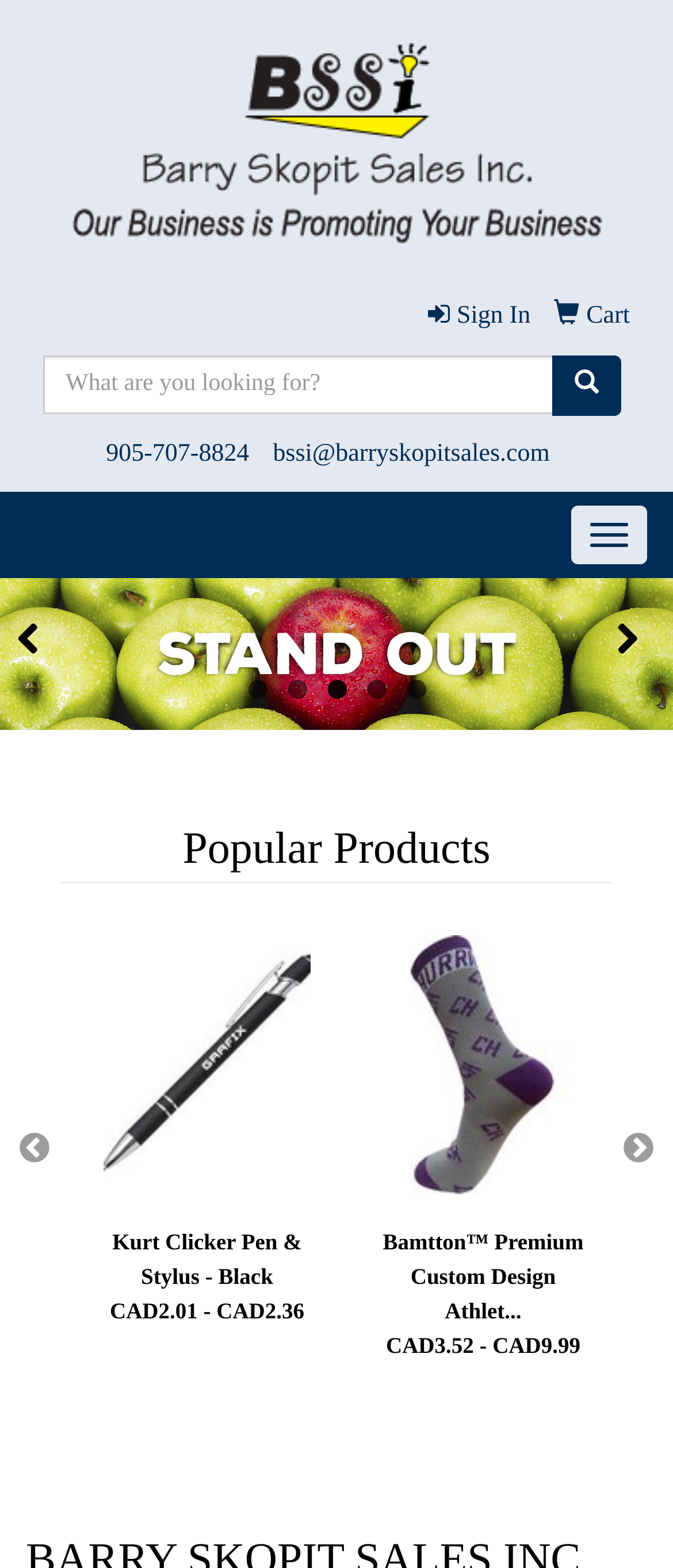Identify the bounding box coordinates necessary to click and complete the given instruction: "Visit Durham City Interiors".

None